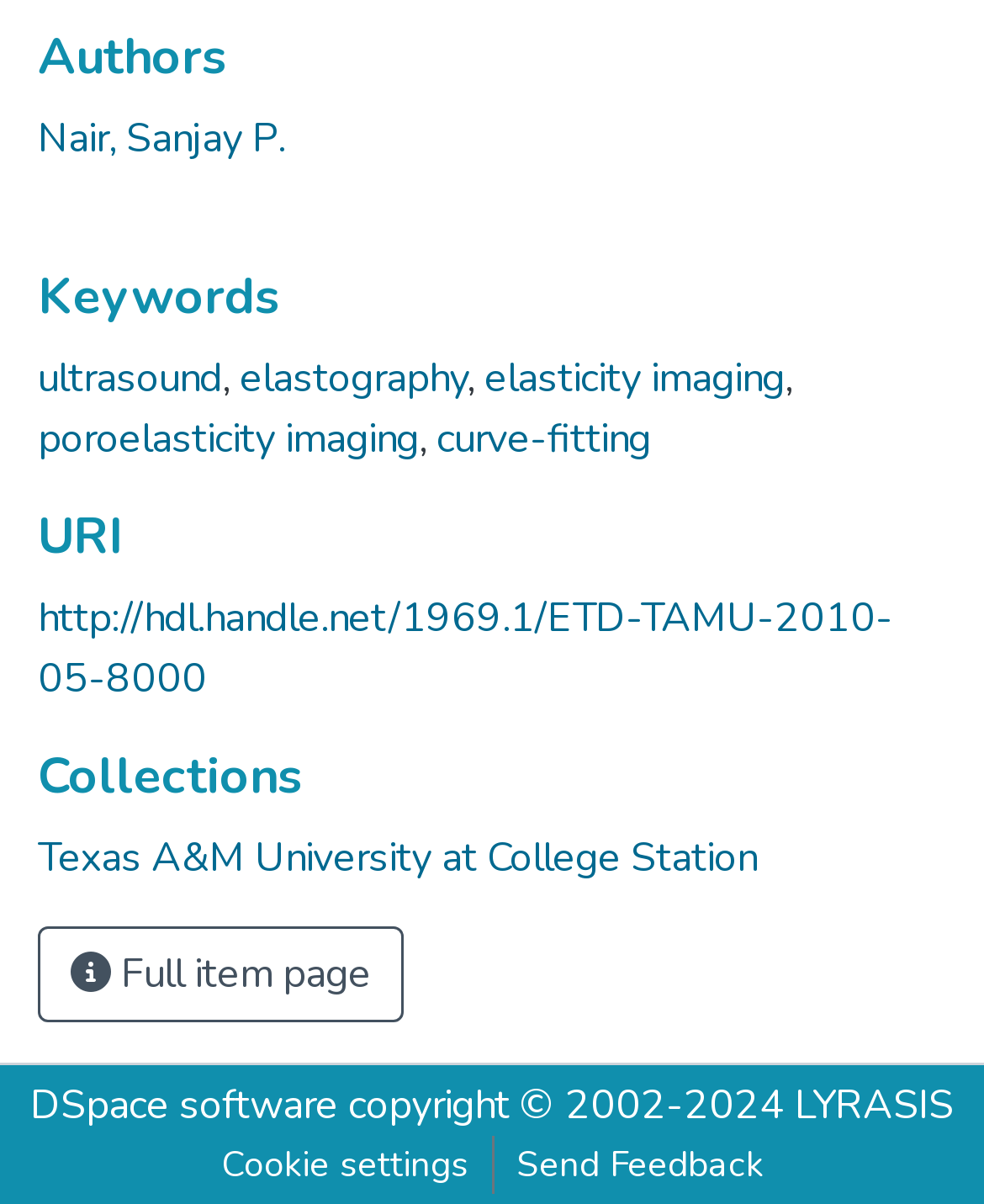Provide the bounding box coordinates of the HTML element this sentence describes: "April 4, 2020April 4, 2020". The bounding box coordinates consist of four float numbers between 0 and 1, i.e., [left, top, right, bottom].

None